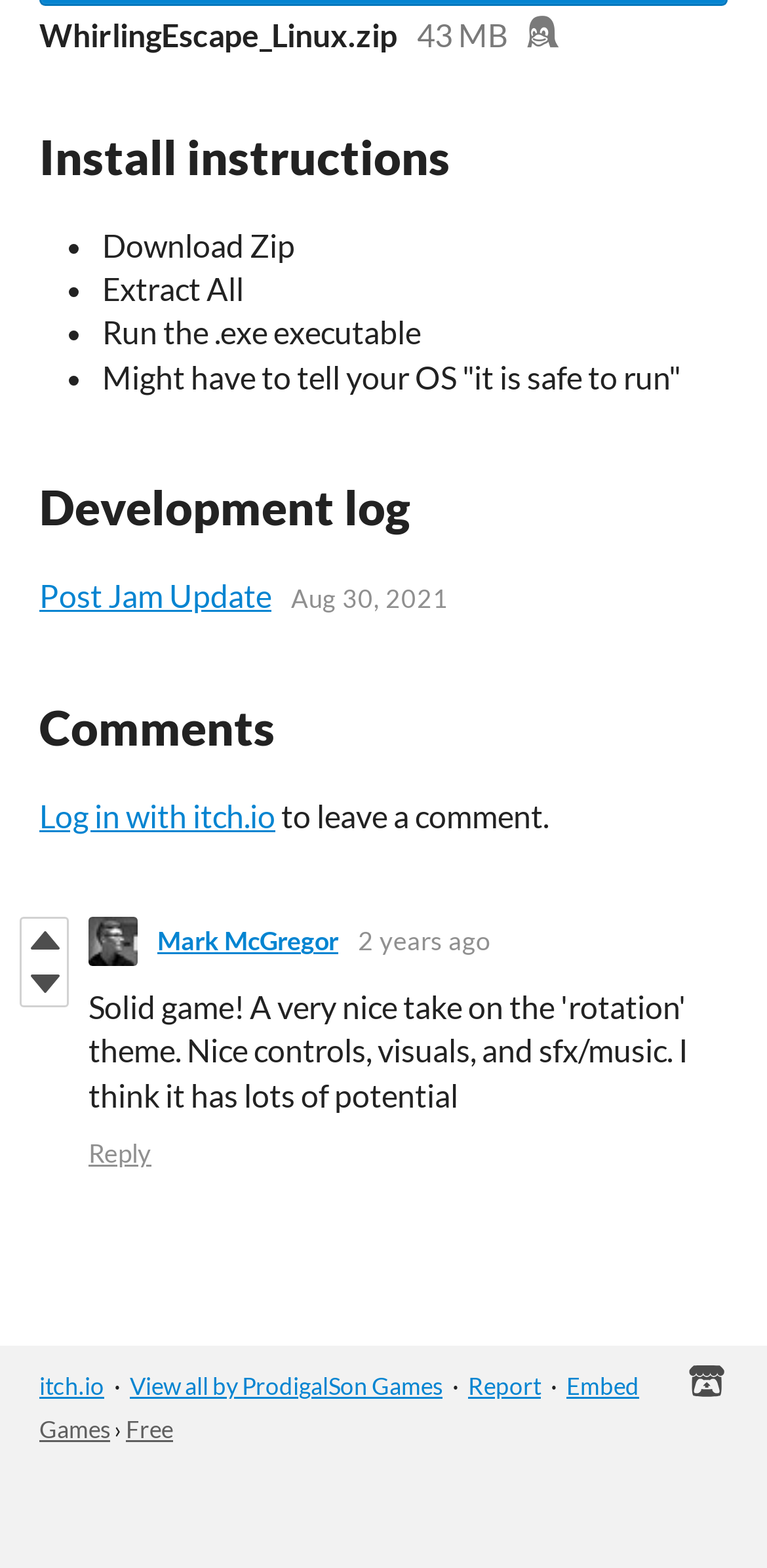Determine the bounding box coordinates for the element that should be clicked to follow this instruction: "View Post Jam Update". The coordinates should be given as four float numbers between 0 and 1, in the format [left, top, right, bottom].

[0.051, 0.367, 0.354, 0.395]